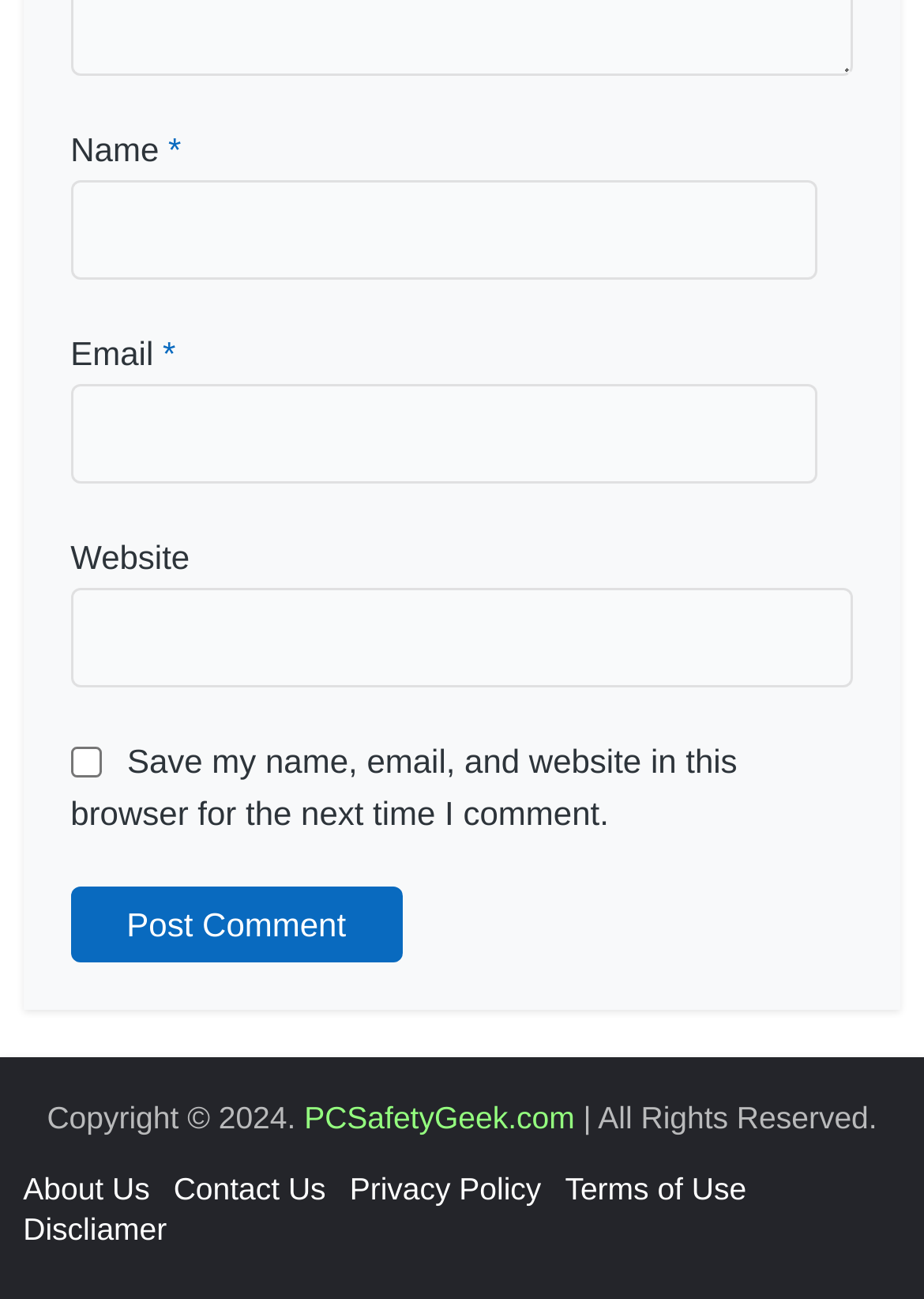How many links are there in the footer?
Refer to the image and answer the question using a single word or phrase.

5